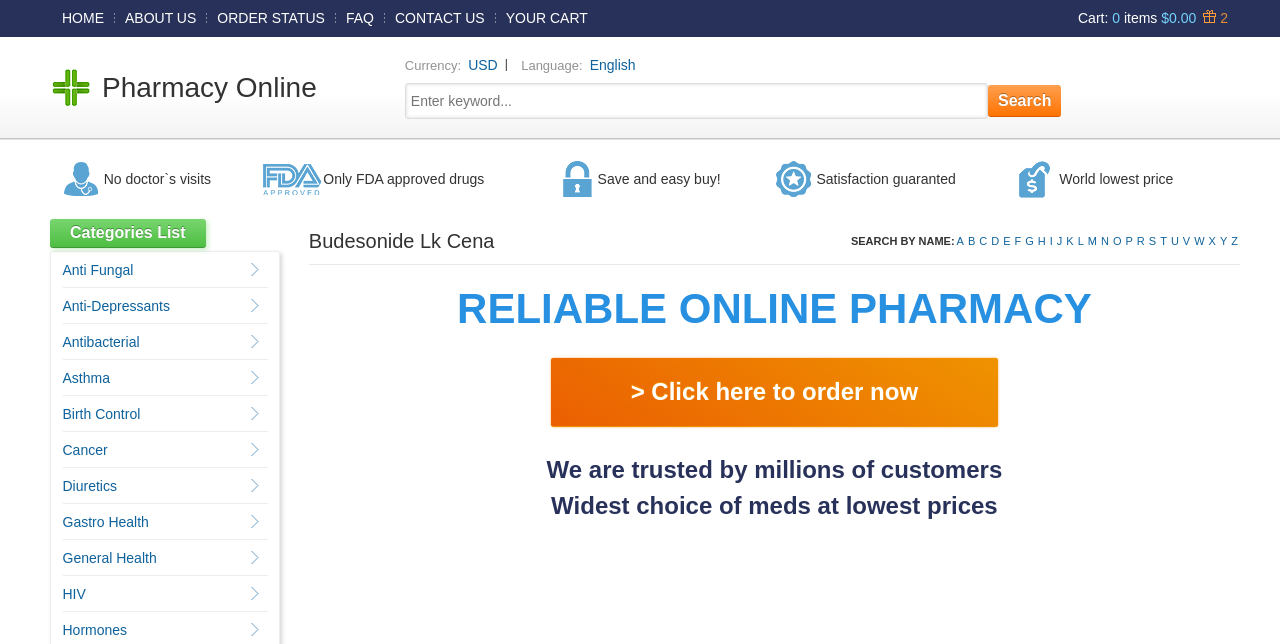Determine the bounding box for the HTML element described here: "Birth Control". The coordinates should be given as [left, top, right, bottom] with each number being a float between 0 and 1.

[0.049, 0.63, 0.11, 0.655]